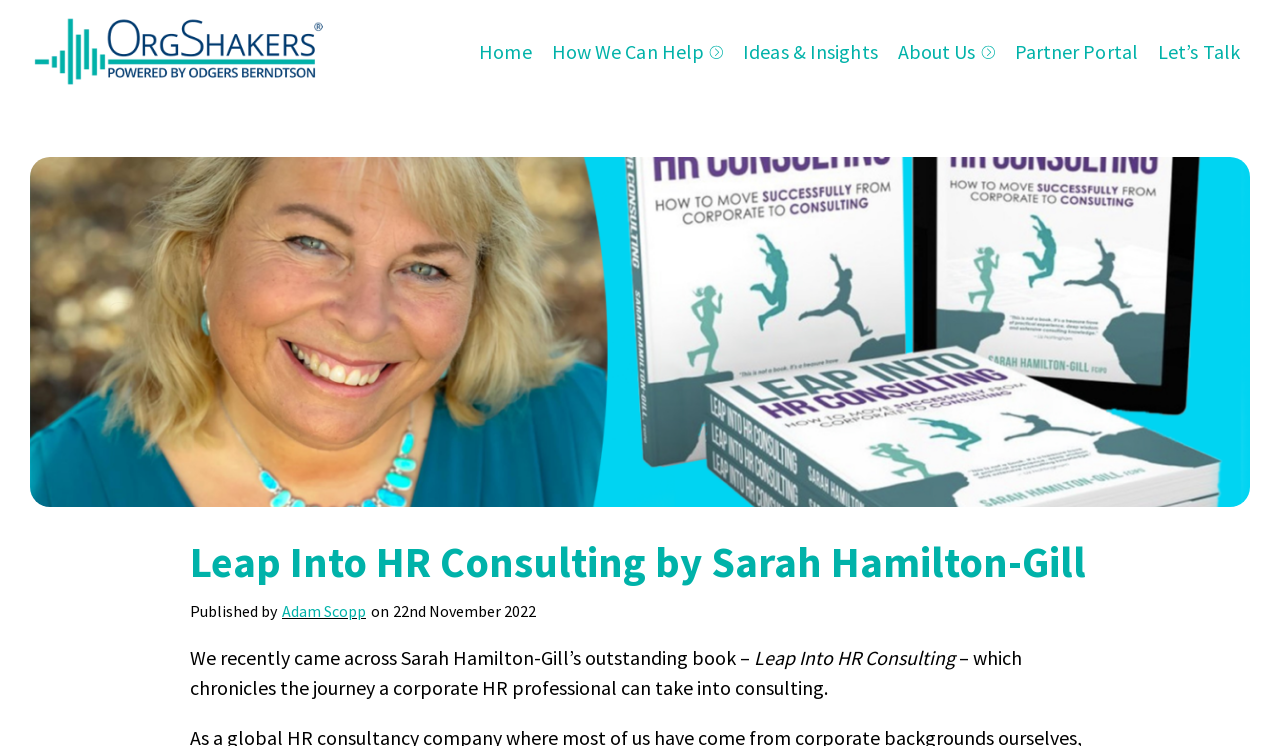Determine the bounding box coordinates for the area that needs to be clicked to fulfill this task: "Go to Orgshakers homepage". The coordinates must be given as four float numbers between 0 and 1, i.e., [left, top, right, bottom].

[0.023, 0.018, 0.258, 0.121]